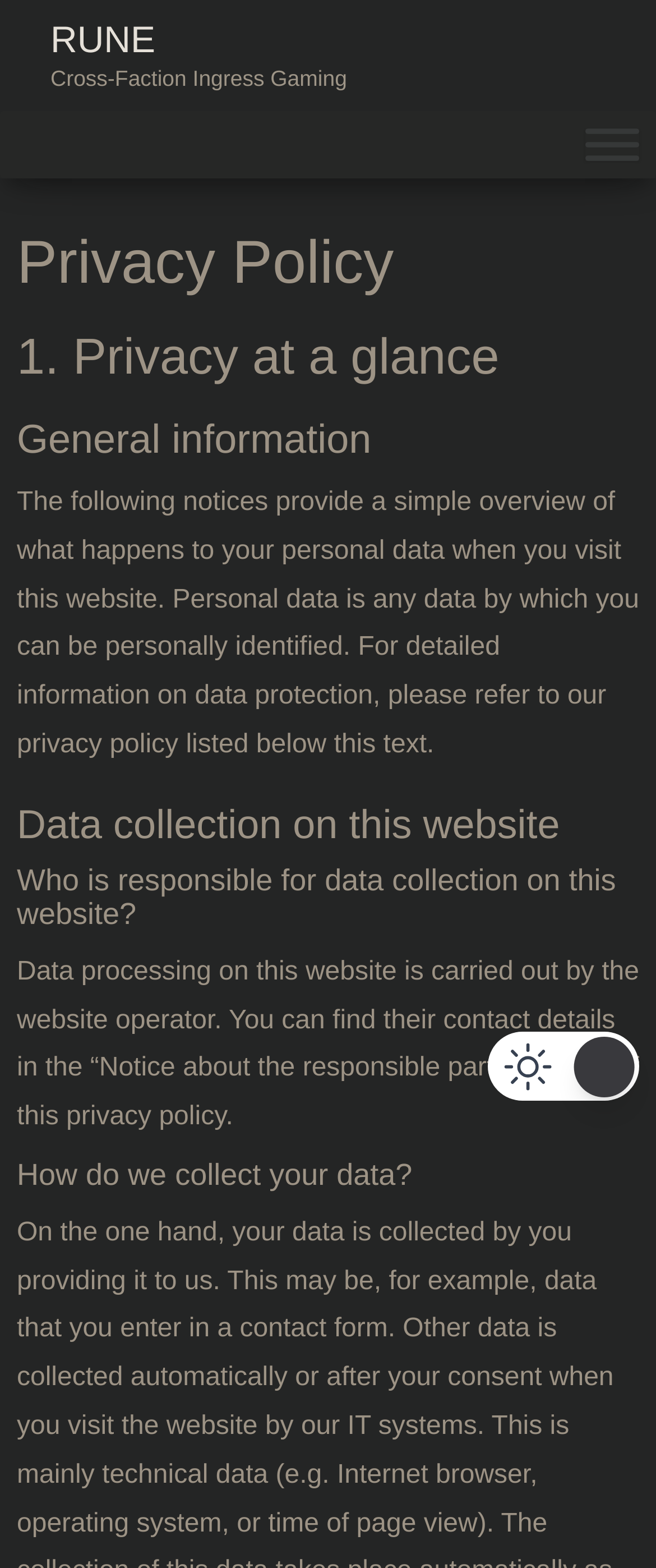How many headings are present on this webpage?
Give a single word or phrase as your answer by examining the image.

5